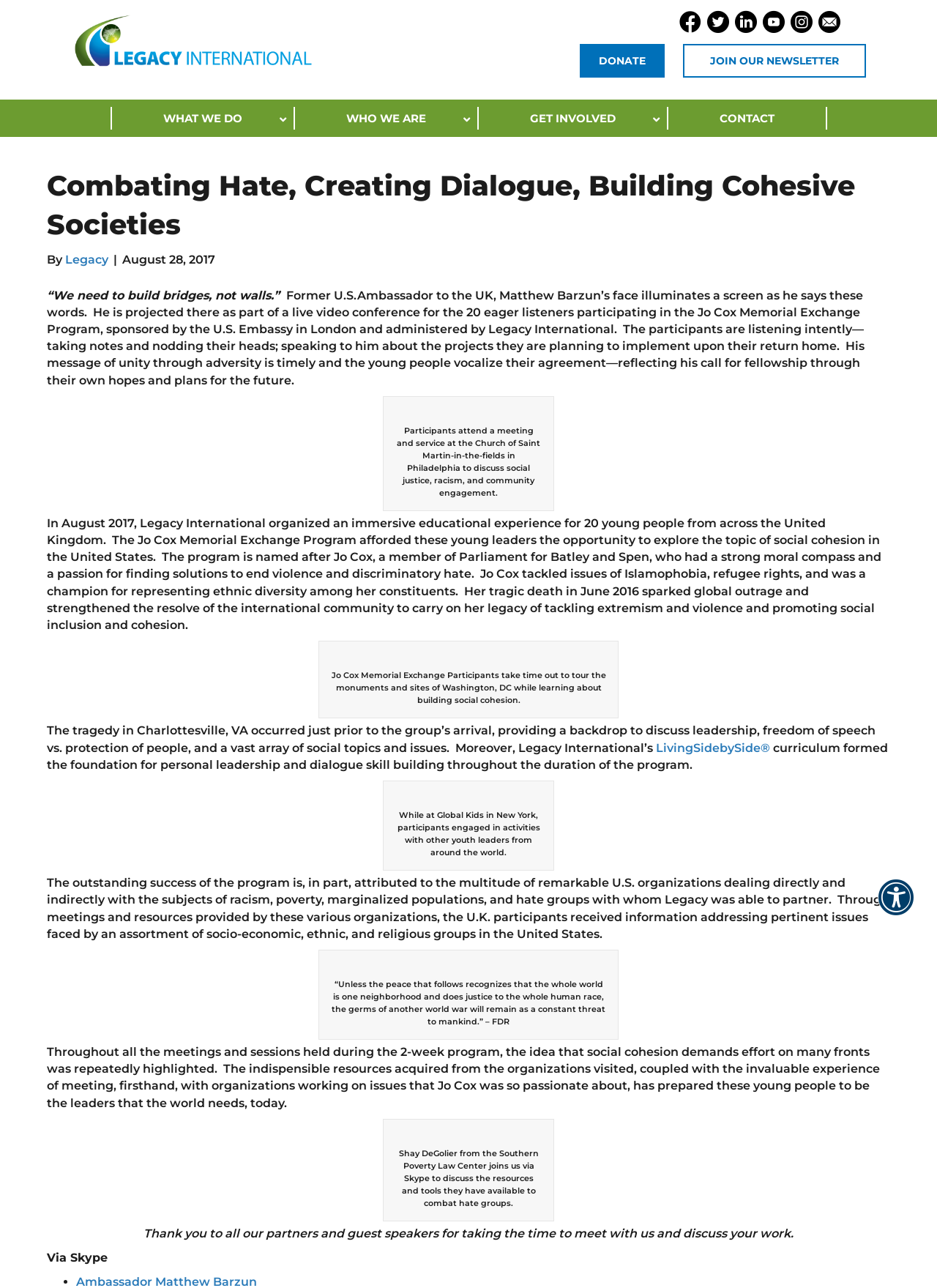What is the location of the meeting and service attended by the participants?
Look at the image and respond with a one-word or short-phrase answer.

Church of Saint Martin-in-the-fields in Philadelphia